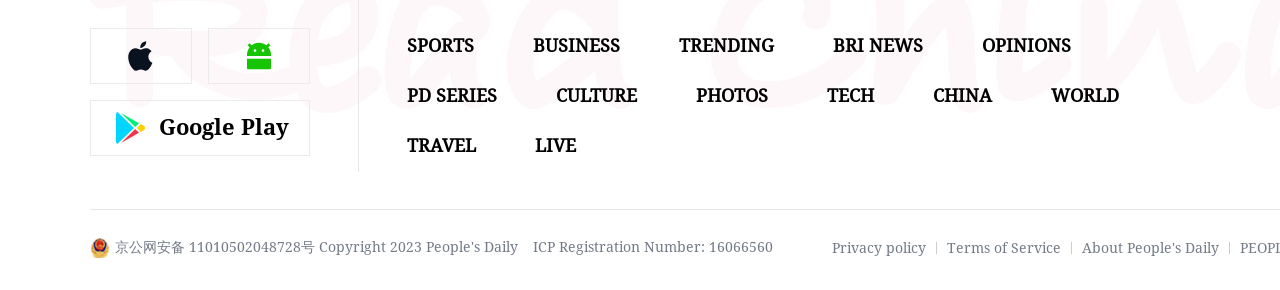Determine the bounding box coordinates for the UI element described. Format the coordinates as (top-left x, top-left y, bottom-right x, bottom-right y) and ensure all values are between 0 and 1. Element description: ICP Registration Number: 16066560

[0.416, 0.826, 0.604, 0.884]